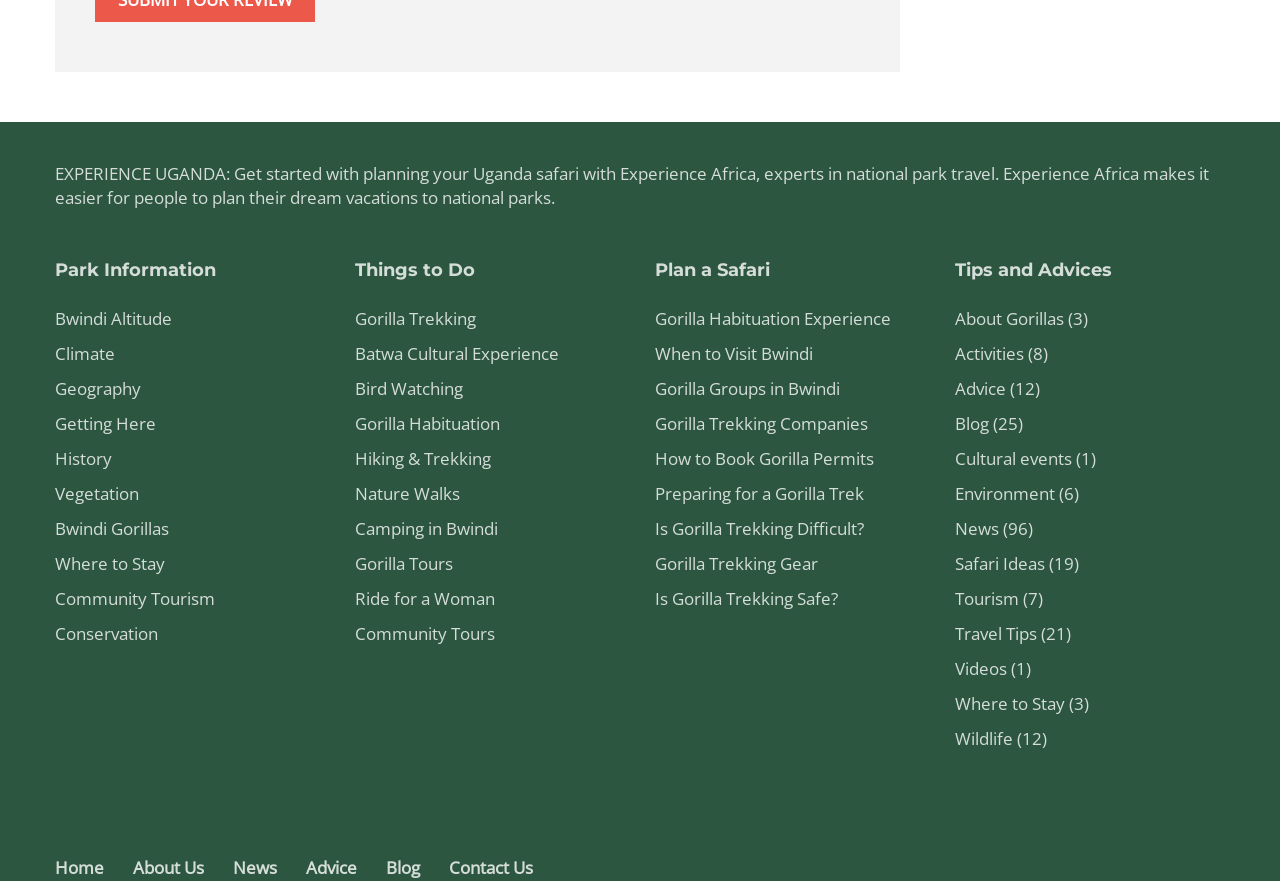Find and provide the bounding box coordinates for the UI element described here: "Travel Tips". The coordinates should be given as four float numbers between 0 and 1: [left, top, right, bottom].

[0.746, 0.706, 0.81, 0.732]